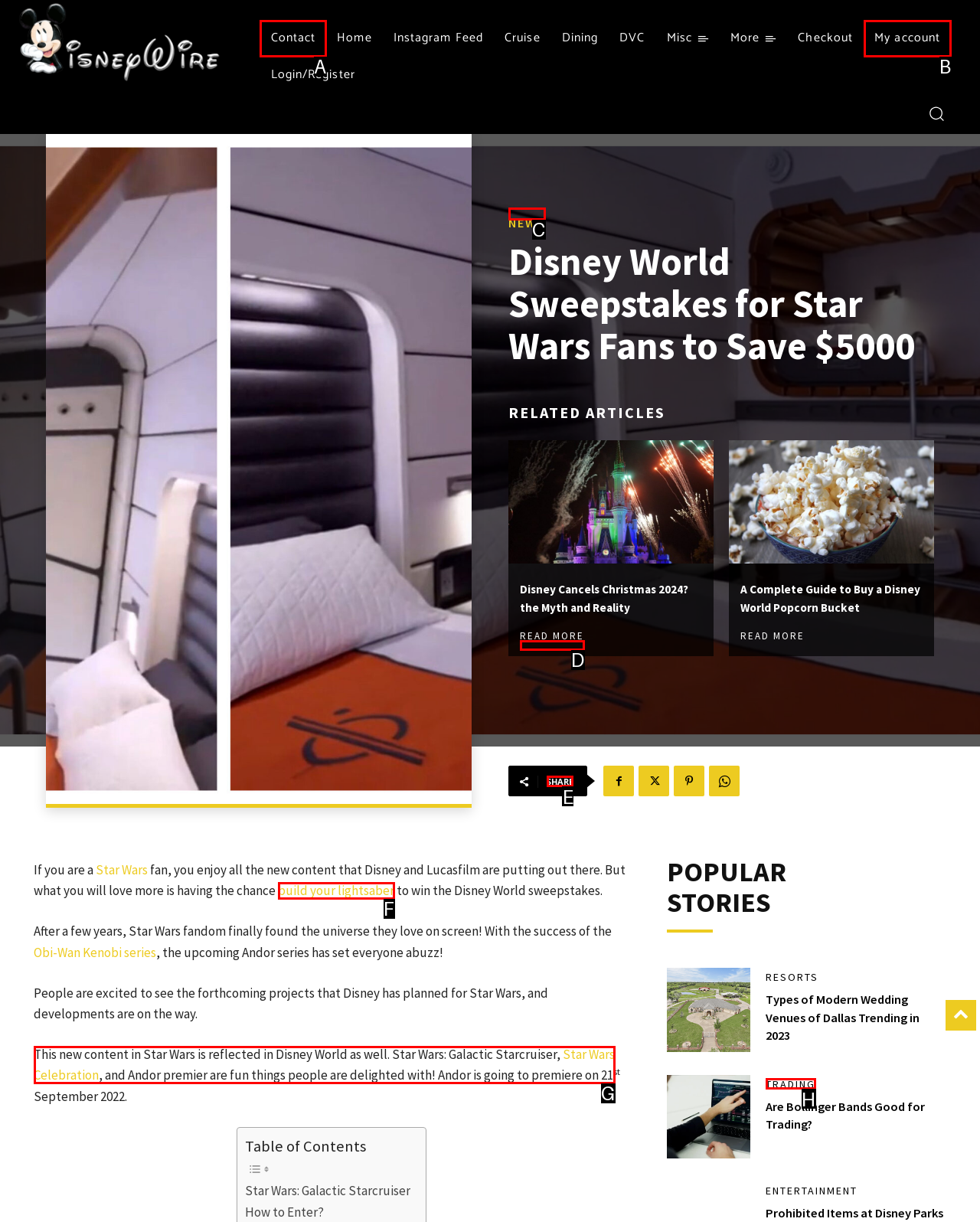Tell me which one HTML element I should click to complete the following instruction: Share the article
Answer with the option's letter from the given choices directly.

E